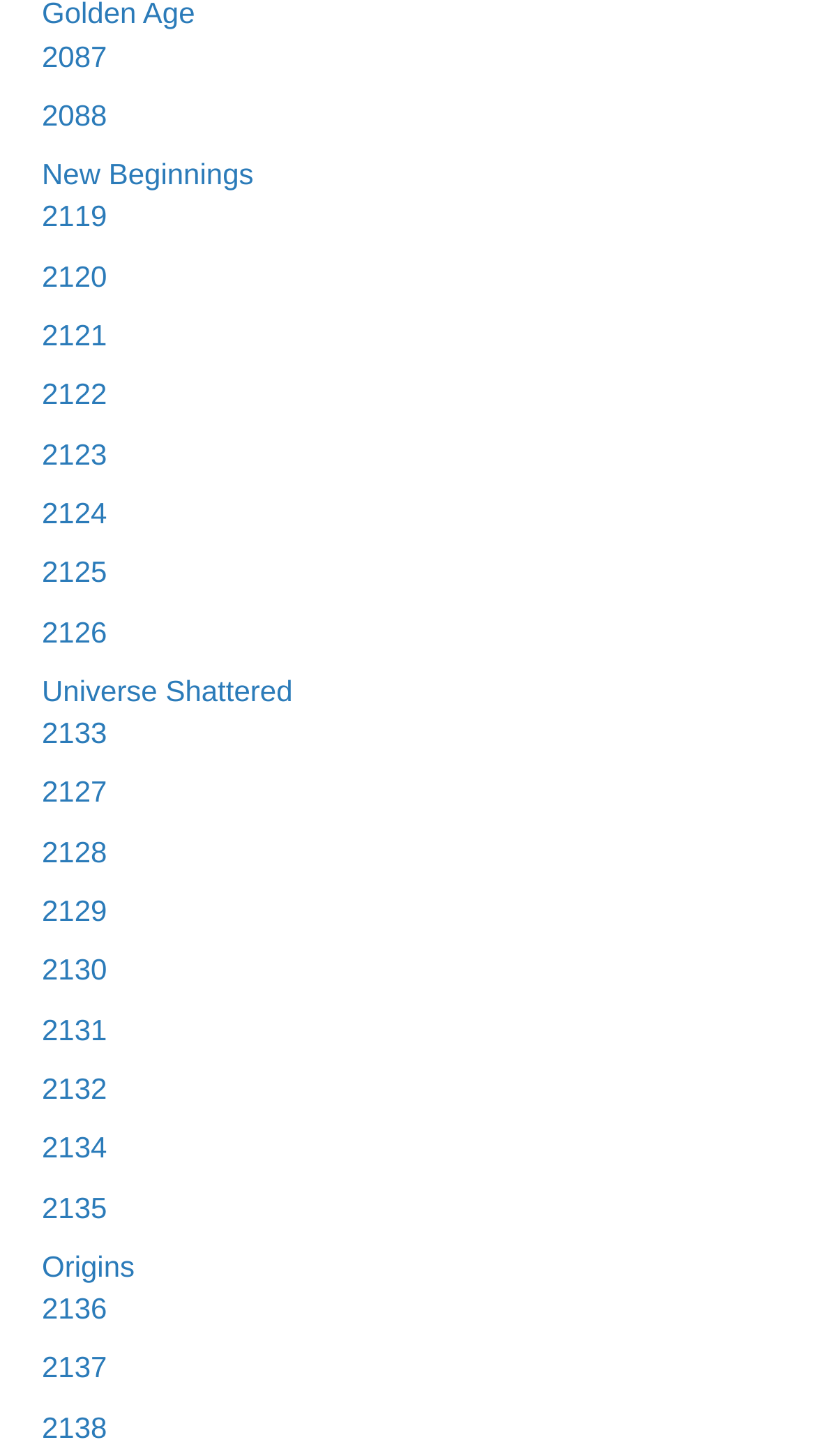Please provide a comprehensive response to the question below by analyzing the image: 
What is the text of the link located at the middle of the webpage?

By analyzing the y-coordinates of the bounding boxes, I determined that the link located at the middle of the webpage has the text 'Universe Shattered' and an ID of 353.